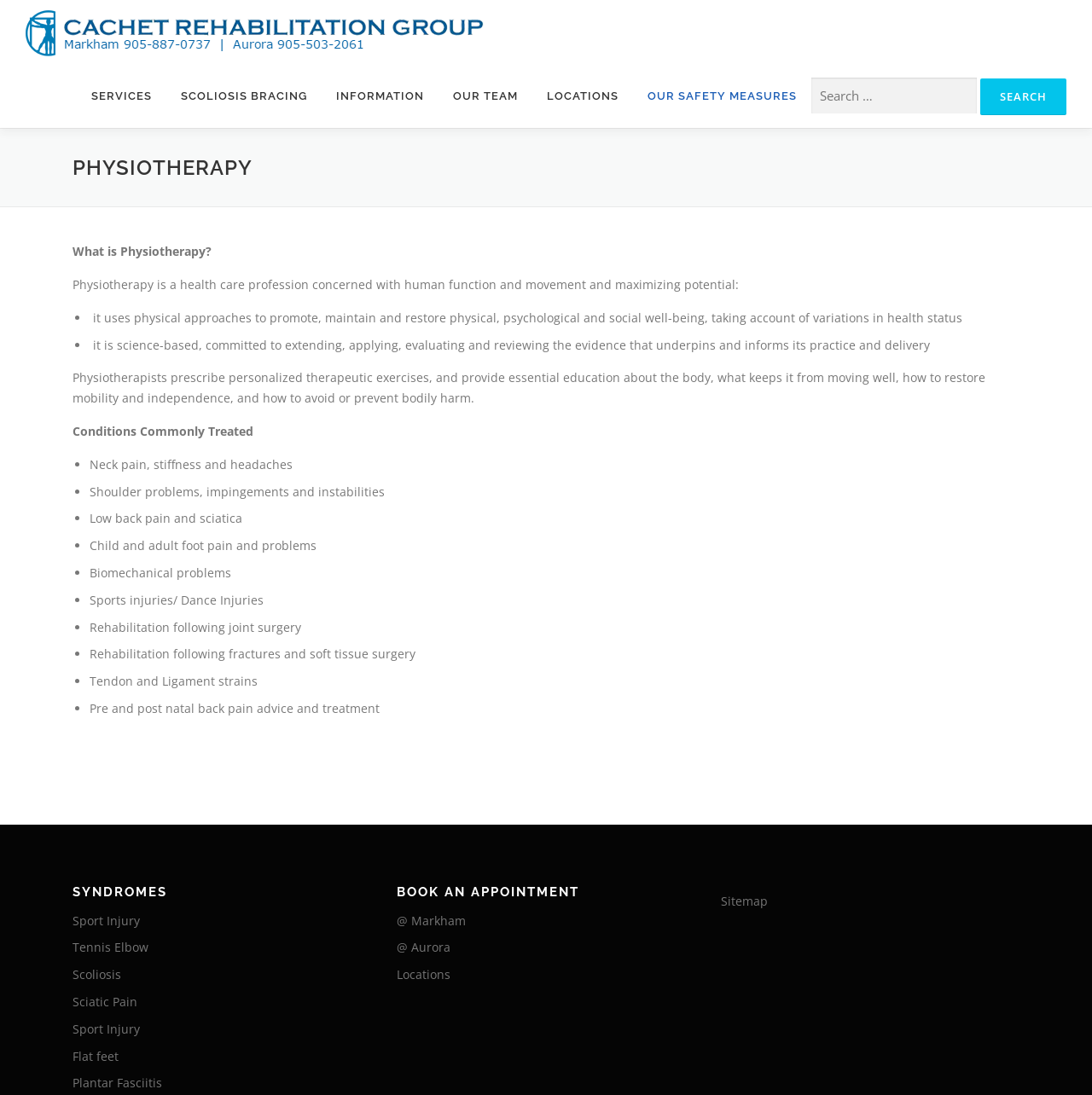Could you indicate the bounding box coordinates of the region to click in order to complete this instruction: "Click on SERVICES".

[0.07, 0.058, 0.152, 0.117]